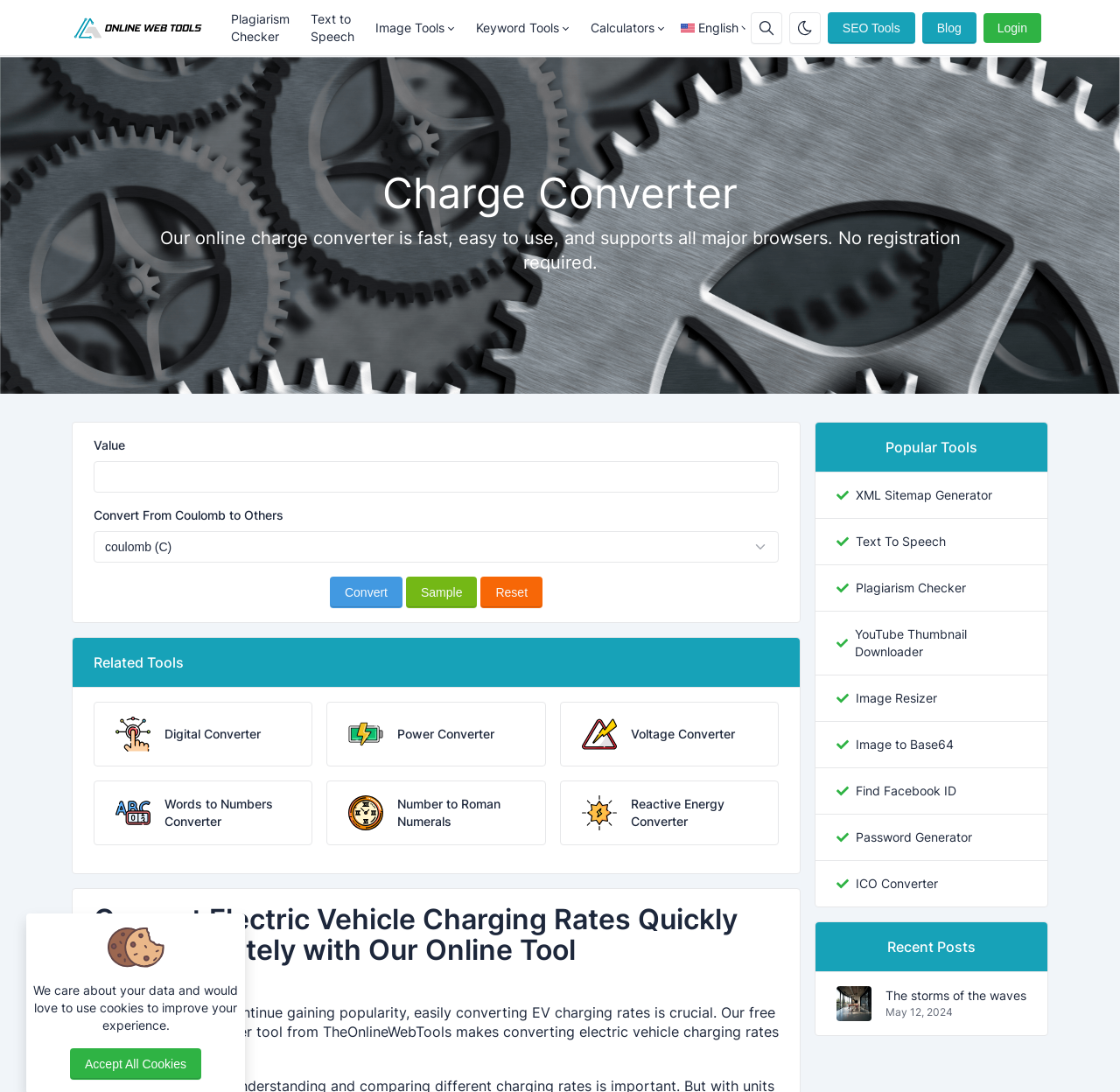Find the bounding box coordinates of the element to click in order to complete this instruction: "Convert electric charge units". The bounding box coordinates must be four float numbers between 0 and 1, denoted as [left, top, right, bottom].

[0.294, 0.528, 0.359, 0.557]